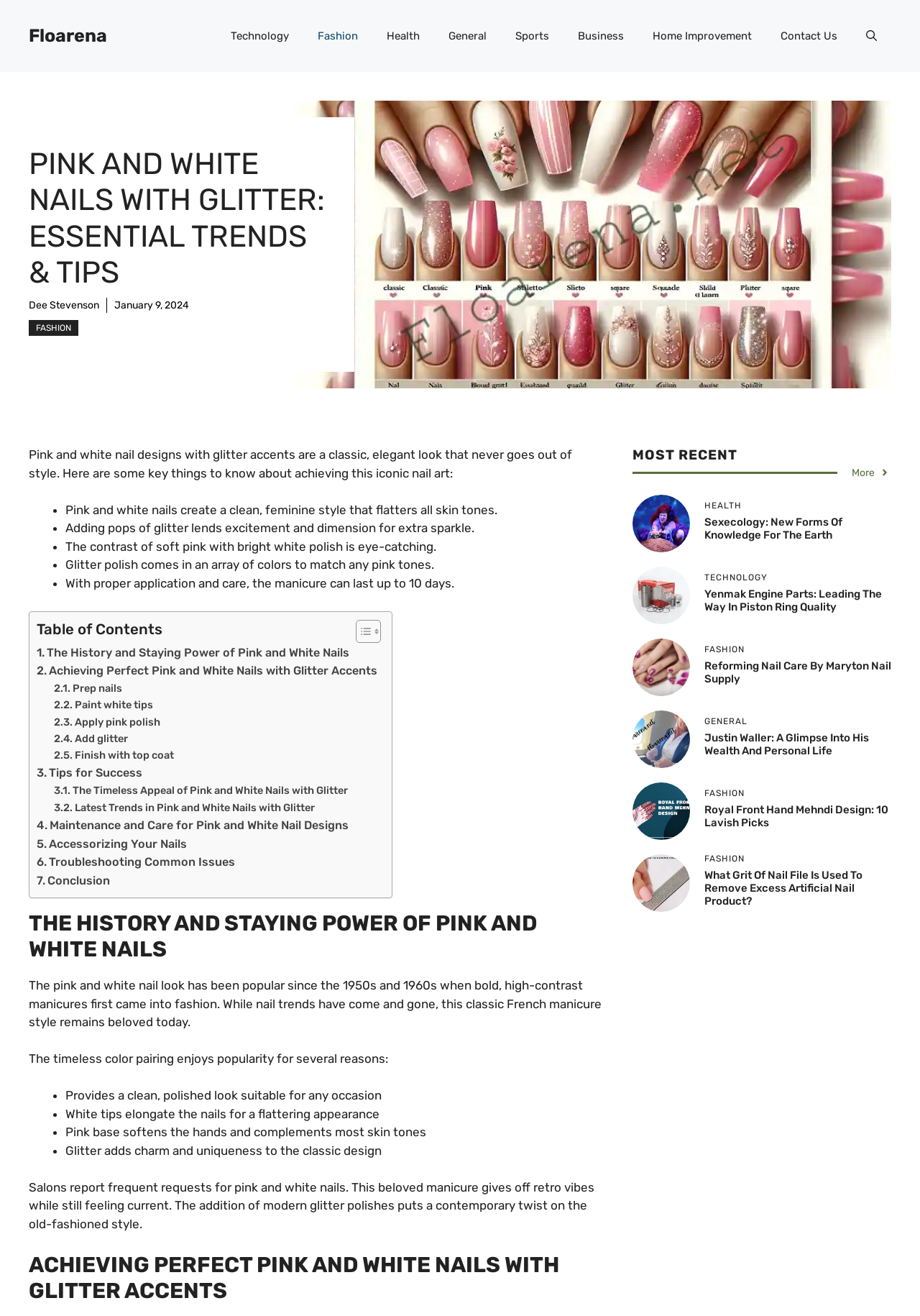How long can a pink and white nail manicure last with proper application and care?
Provide a detailed answer to the question using information from the image.

Based on the webpage content, with proper application and care, a pink and white nail manicure can last up to 10 days, making it a long-lasting and low-maintenance nail art design.